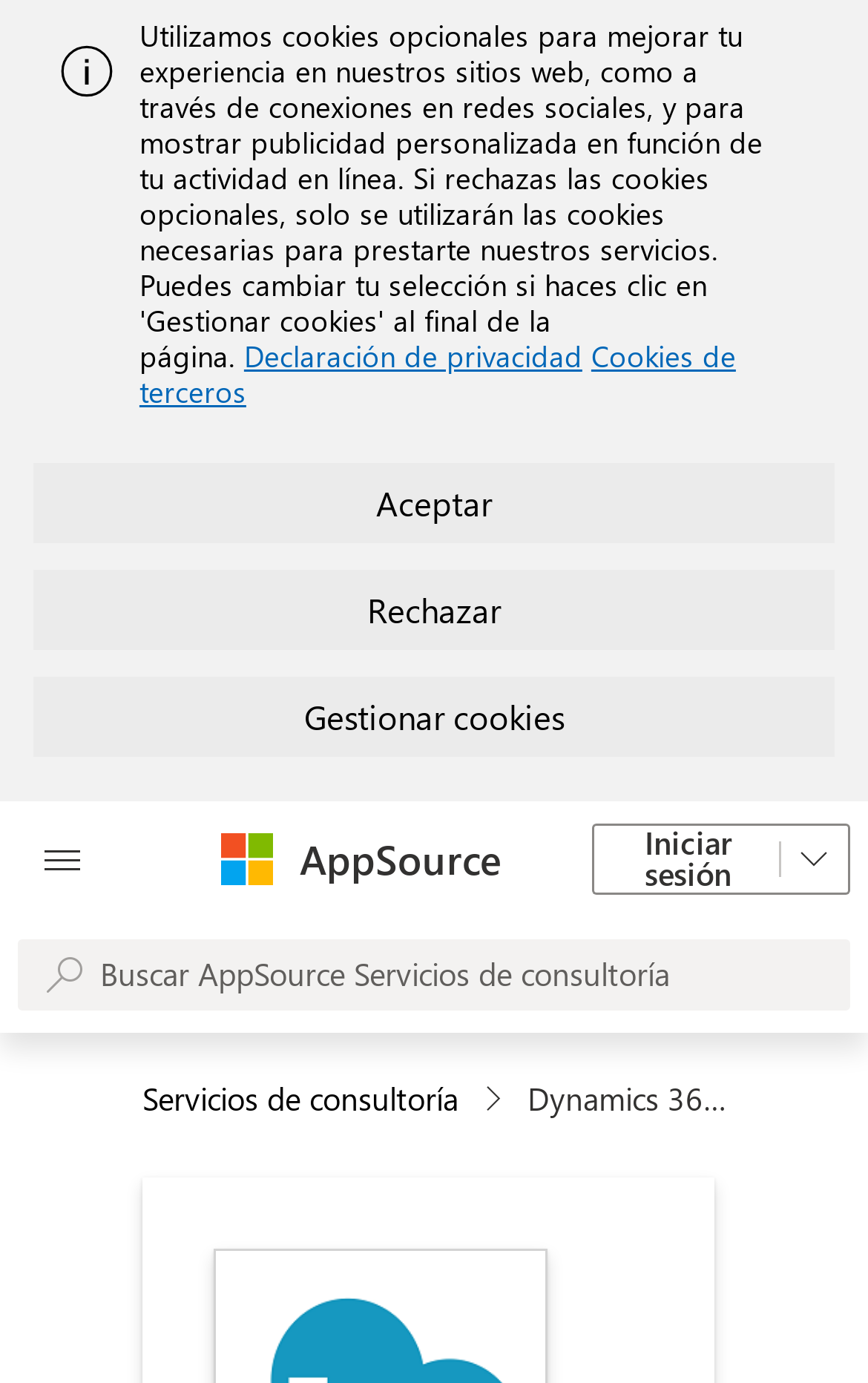What is the logo above the 'Declaración de privacidad' link?
Using the image, respond with a single word or phrase.

Microsoft